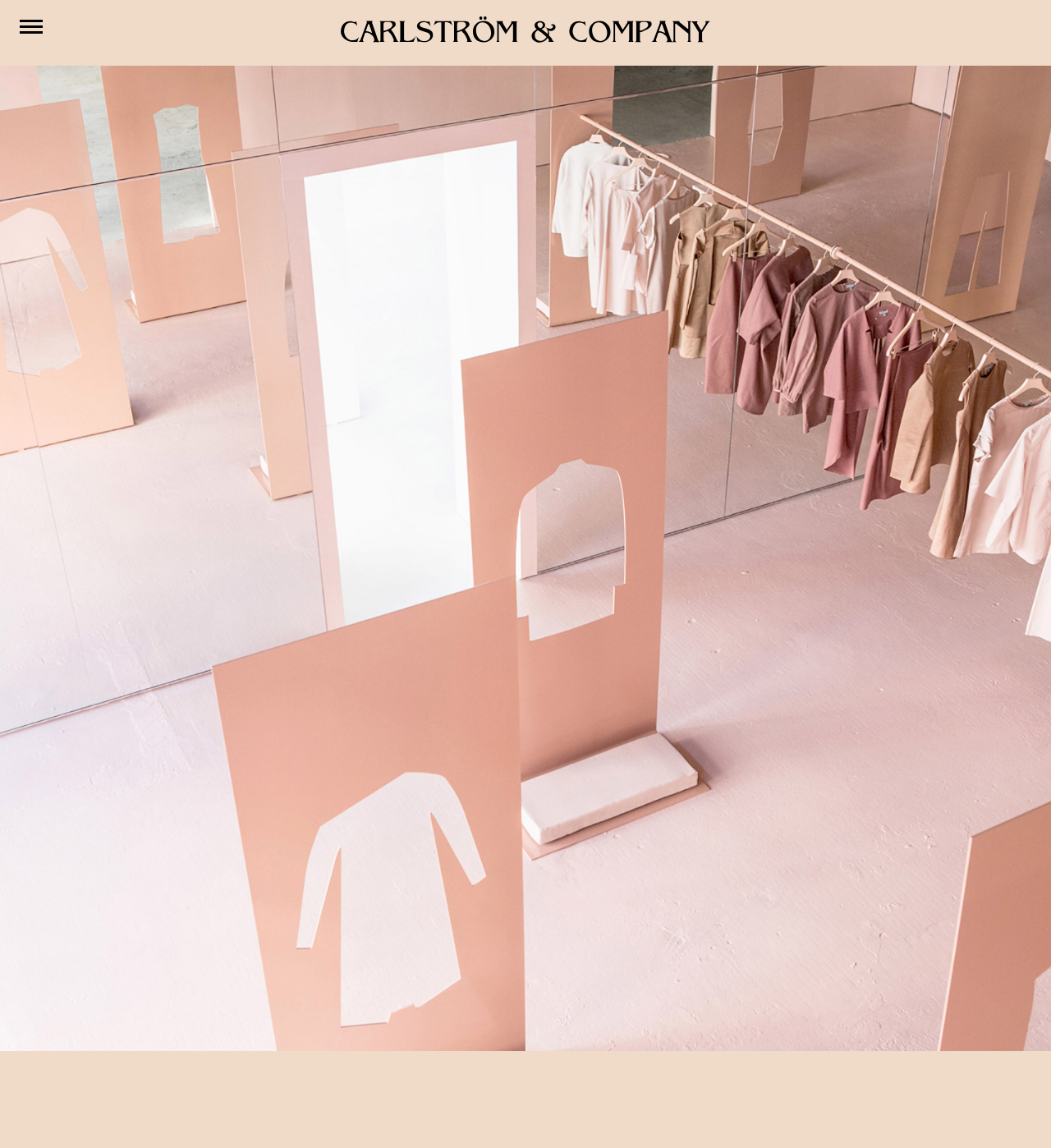Locate the UI element that matches the description .pancake{fill:#000;} in the webpage screenshot. Return the bounding box coordinates in the format (top-left x, top-left y, bottom-right x, bottom-right y), with values ranging from 0 to 1.

[0.019, 0.017, 0.041, 0.029]